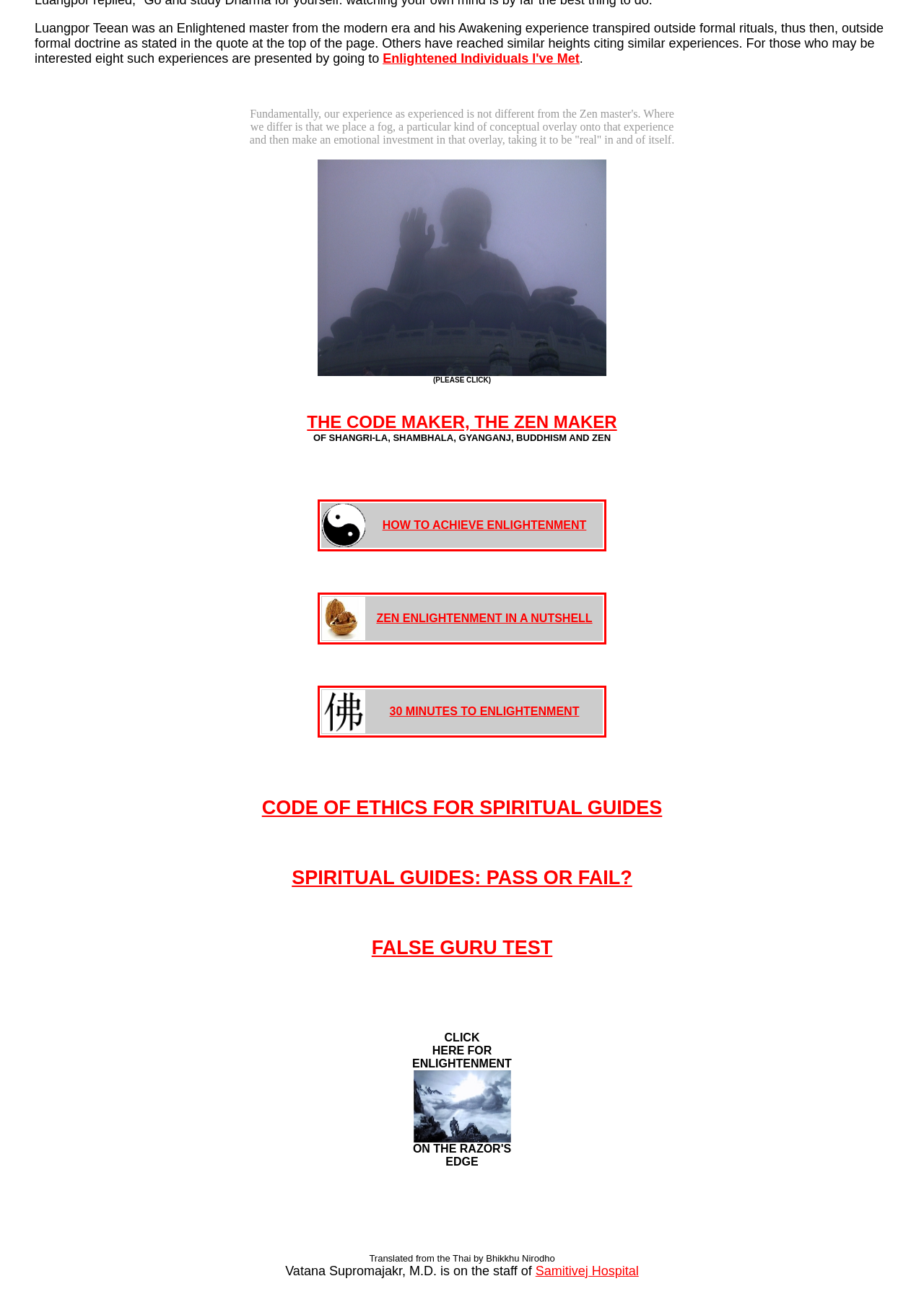Please find the bounding box coordinates of the clickable region needed to complete the following instruction: "Click on ZEN ENLIGHTENMENT IN A NUTSHELL". The bounding box coordinates must consist of four float numbers between 0 and 1, i.e., [left, top, right, bottom].

[0.407, 0.475, 0.641, 0.484]